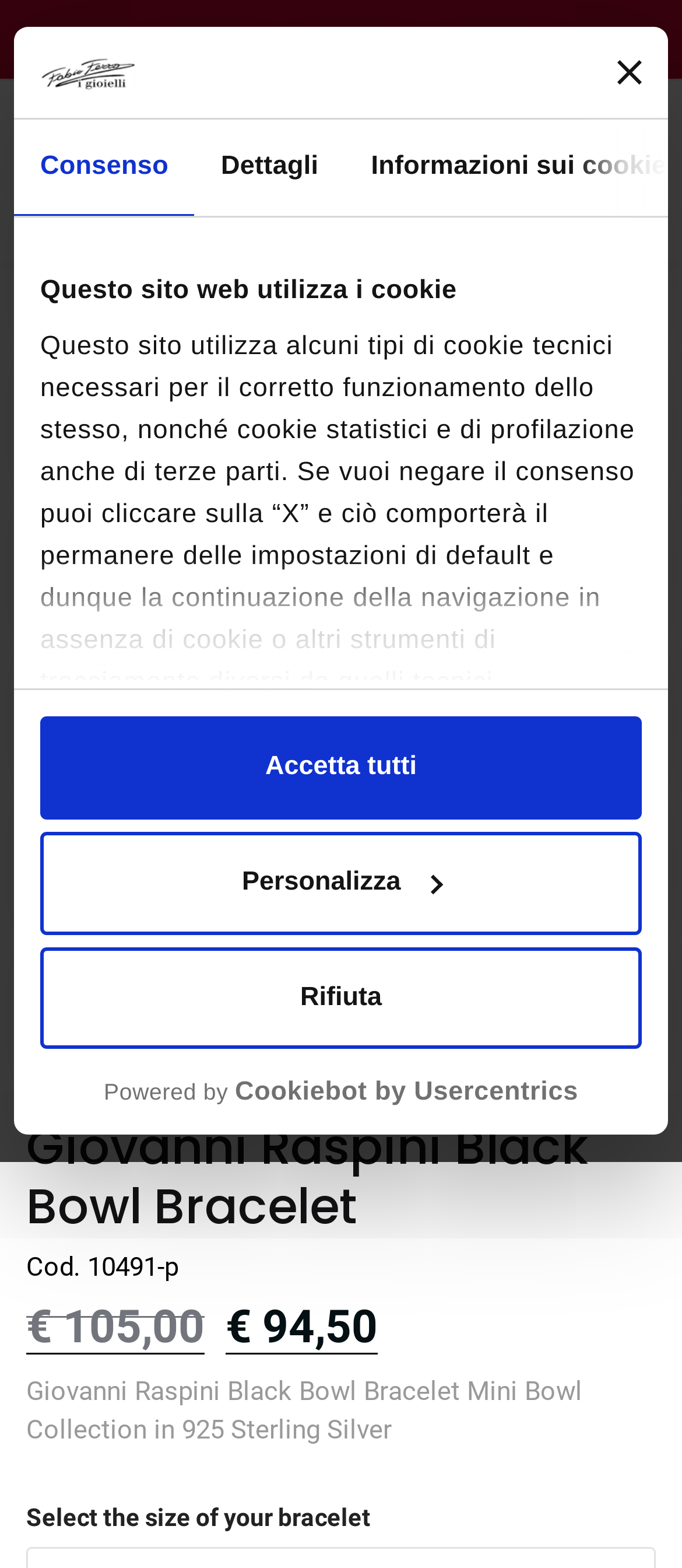Using the element description Jewelry, predict the bounding box coordinates for the UI element. Provide the coordinates in (top-left x, top-left y, bottom-right x, bottom-right y) format with values ranging from 0 to 1.

[0.16, 0.205, 0.265, 0.221]